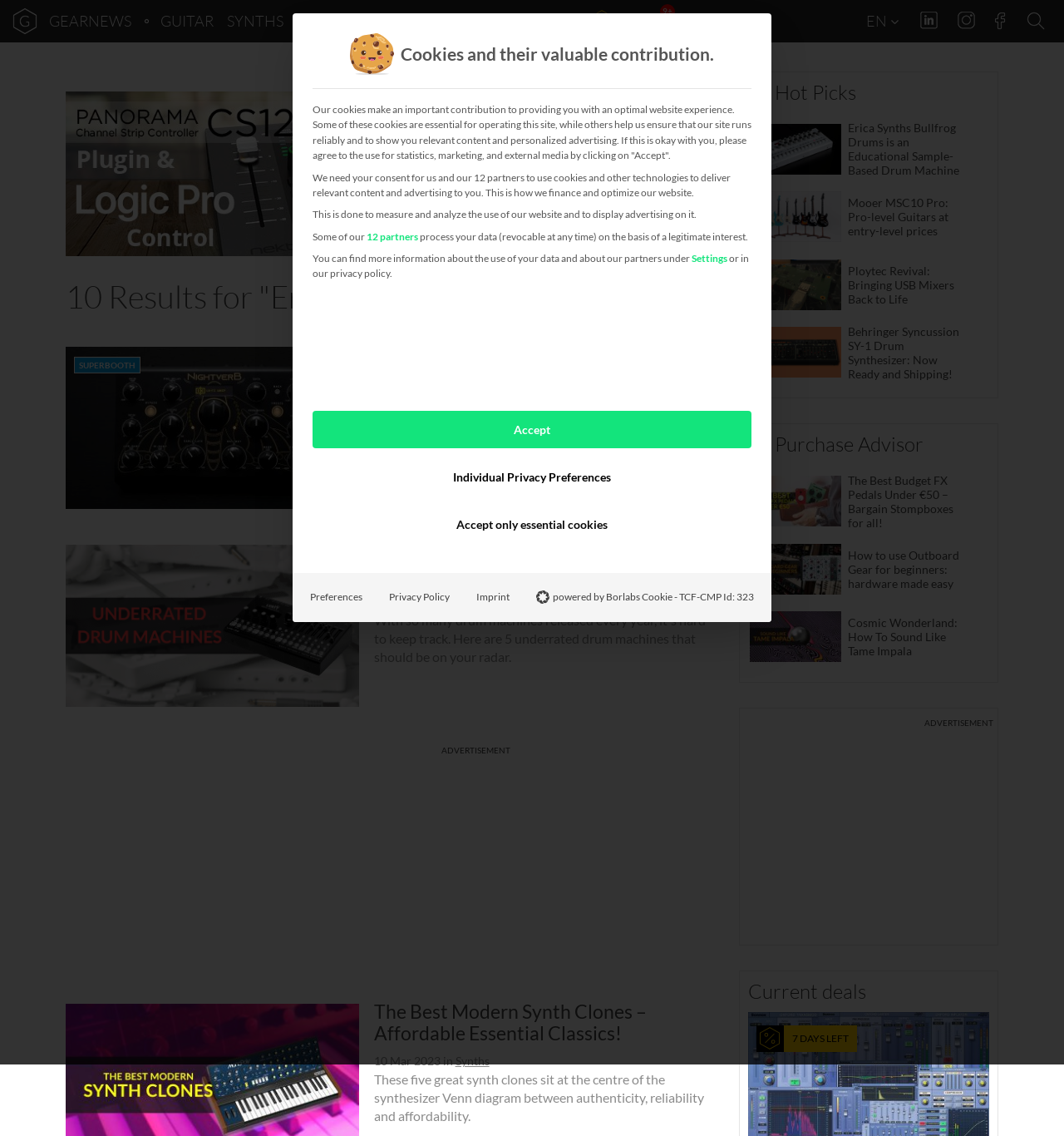What is the main topic of the article with the most links?
Please ensure your answer is as detailed and informative as possible.

By analyzing the links on the webpage, I found that the article with the most links is related to Erica Synths, which suggests that it is the main topic of the article.